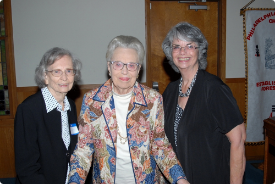Use a single word or phrase to answer the question: How many women are in the image?

three